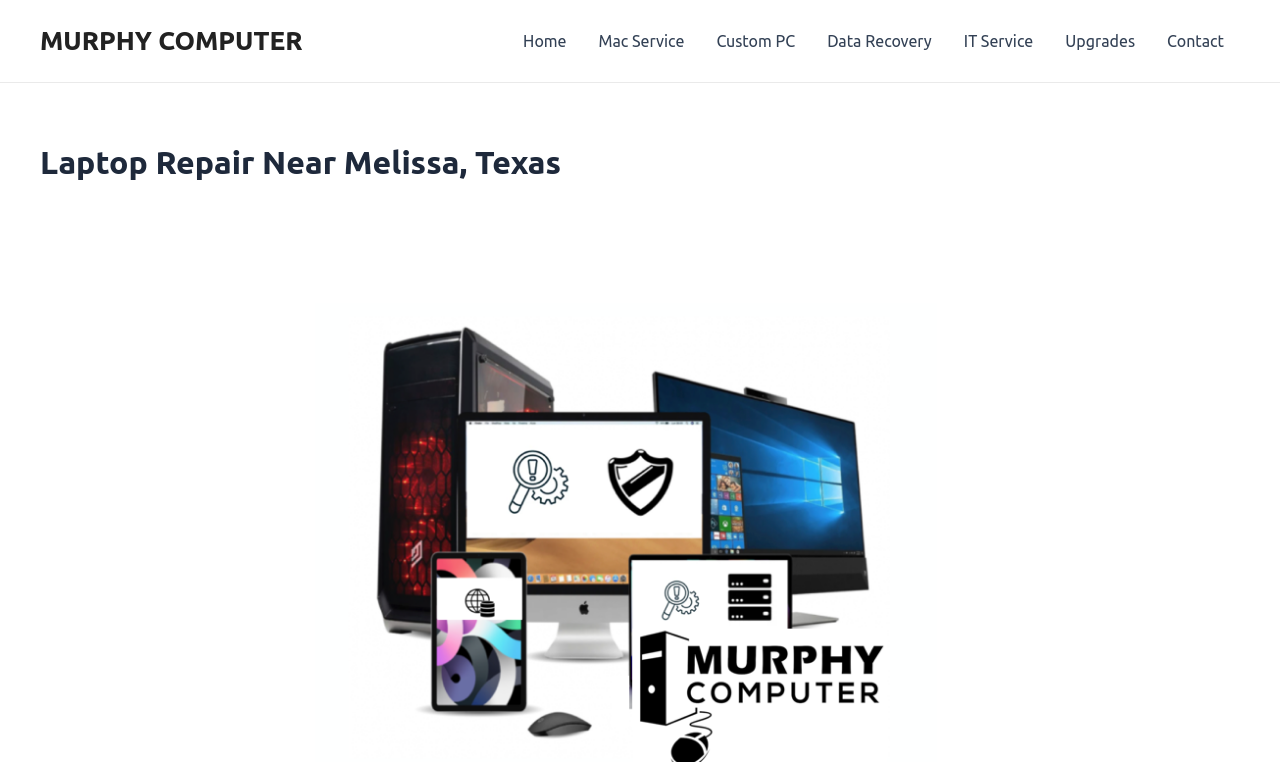Find the bounding box coordinates of the area that needs to be clicked in order to achieve the following instruction: "view Data Recovery service". The coordinates should be specified as four float numbers between 0 and 1, i.e., [left, top, right, bottom].

[0.634, 0.0, 0.74, 0.108]